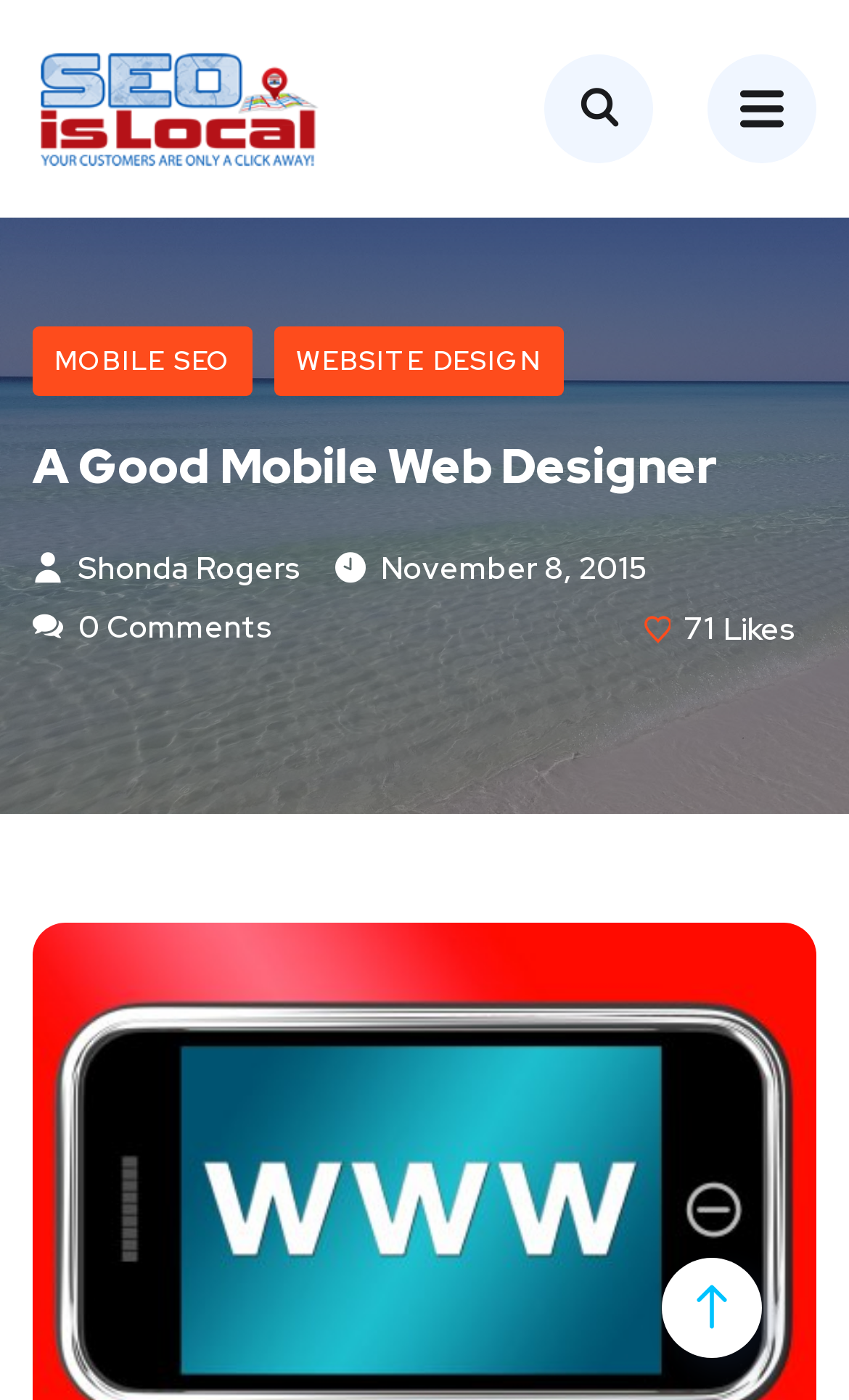How many comments does the article have? From the image, respond with a single word or brief phrase.

0